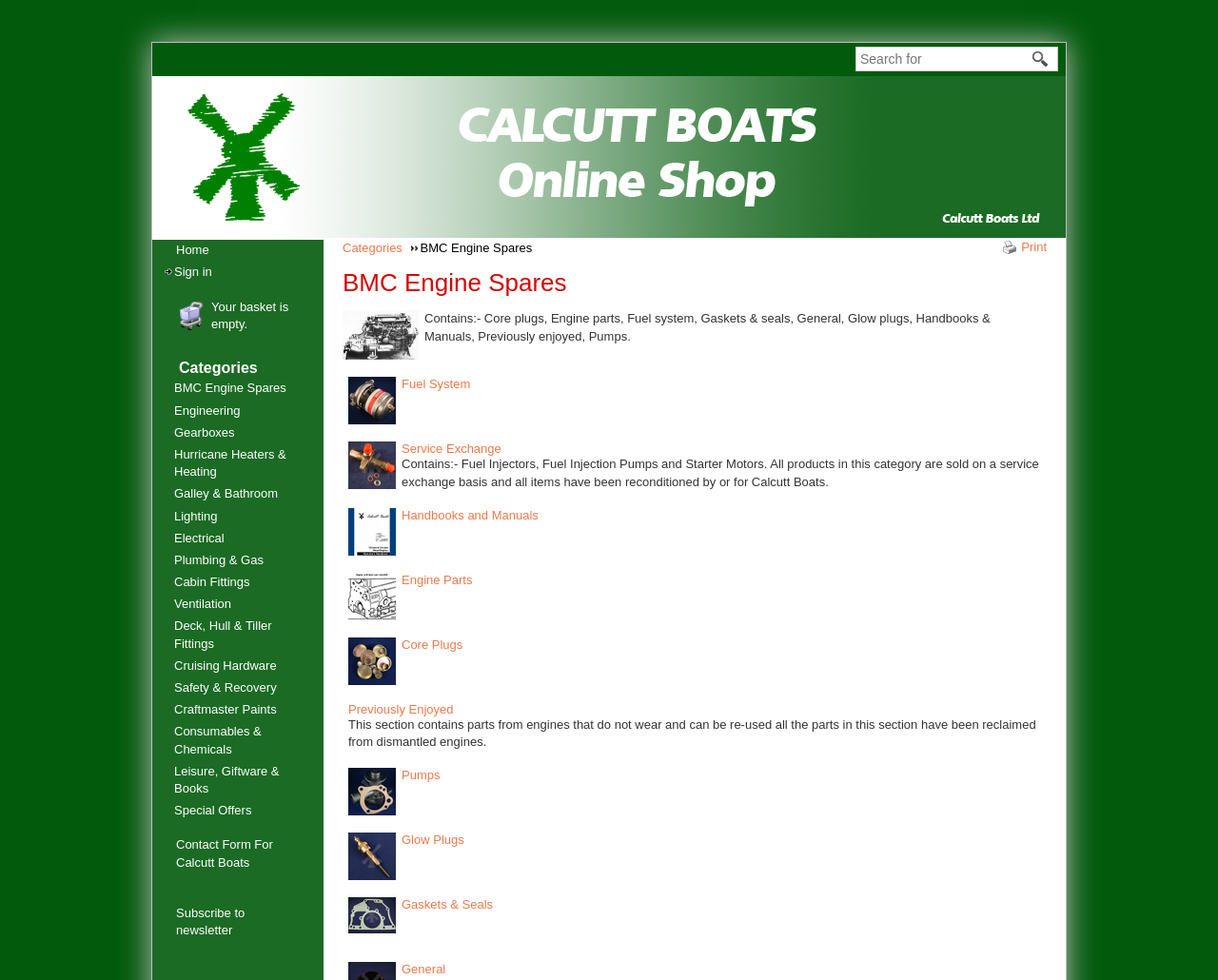Detail the webpage's structure and highlights in your description.

The webpage is for BMC Engine Spares, a part of Calcutt Boats Ltd. At the top, there is a search bar with a "Search for" textbox and a "Start search" button. Below this, there is a logo of Calcutt Boats Ltd, which is an image with a link to the homepage. 

To the right of the logo, there are links to "Home", "Sign in", and a basket icon with the text "Your basket is empty." Below these links, there are categories listed, including "BMC Engine Spares", "Engineering", "Gearboxes", and many others. 

The main content of the page is focused on BMC Engine Spares, with a heading that reads "BMC Engine Spares" and an image below it. There is a description that lists the contents of this category, including "Core plugs", "Engine parts", "Fuel system", and others. 

Below this description, there are several sections, each with a heading and links to subcategories. These sections include "Fuel System", "Service Exchange", "Handbooks and Manuals", "Engine Parts", "Core Plugs", "Previously Enjoyed", "Pumps", "Glow Plugs", "Gaskets & Seals", and "General". Each section has a brief description and links to related products.